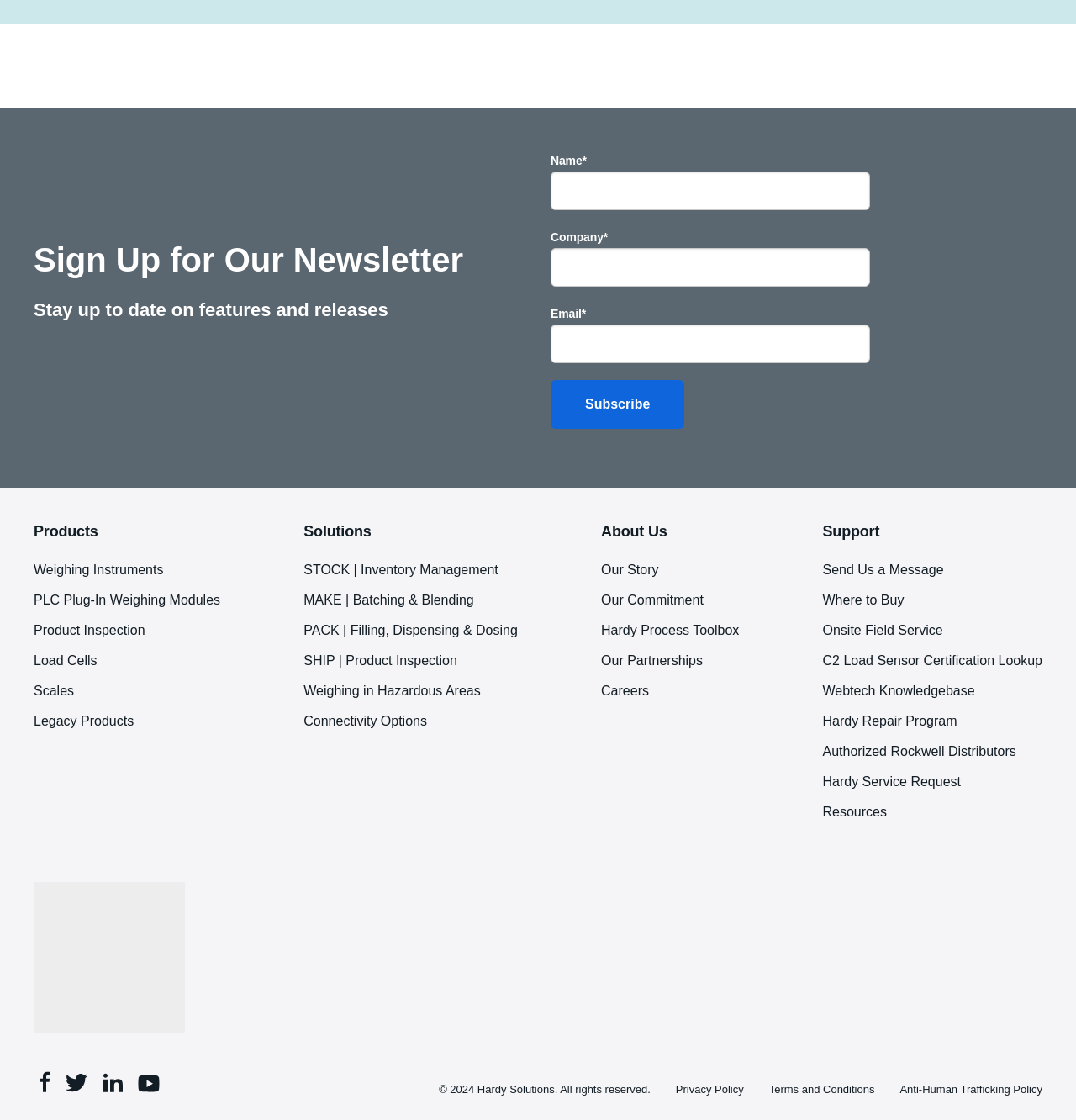Please locate the clickable area by providing the bounding box coordinates to follow this instruction: "Click on Products".

[0.031, 0.45, 0.091, 0.499]